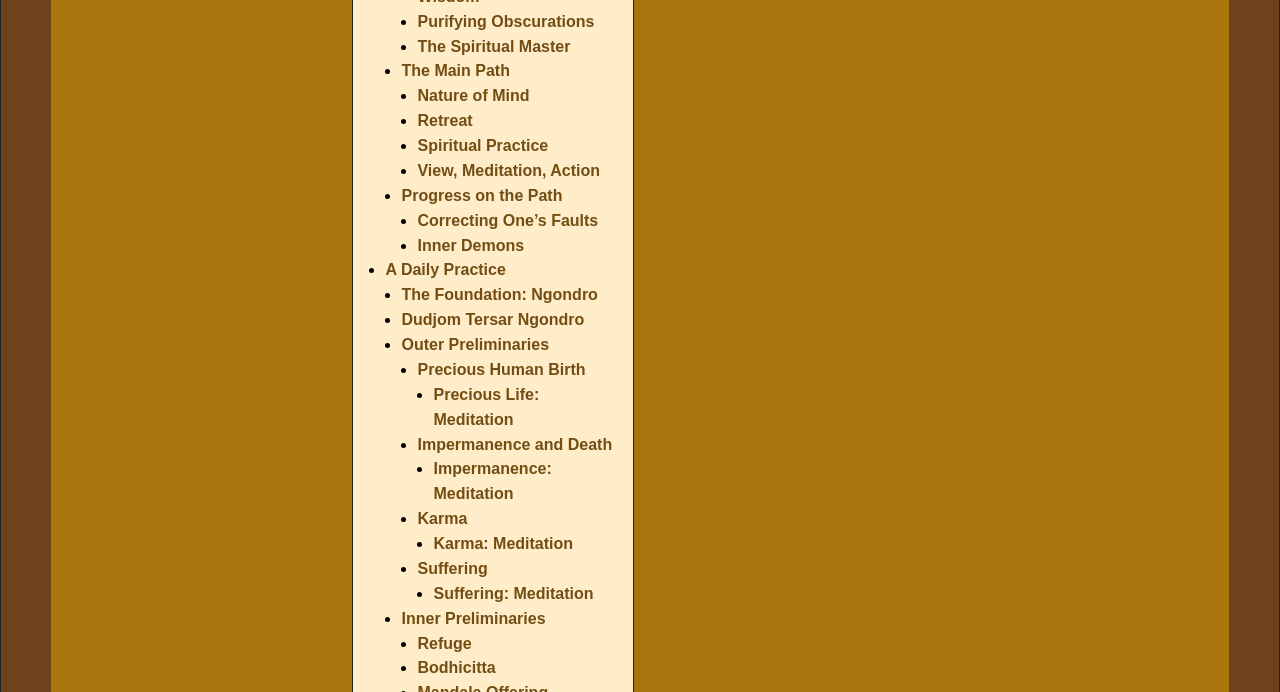Answer the question briefly using a single word or phrase: 
What is the last link on the webpage?

Bodhicitta